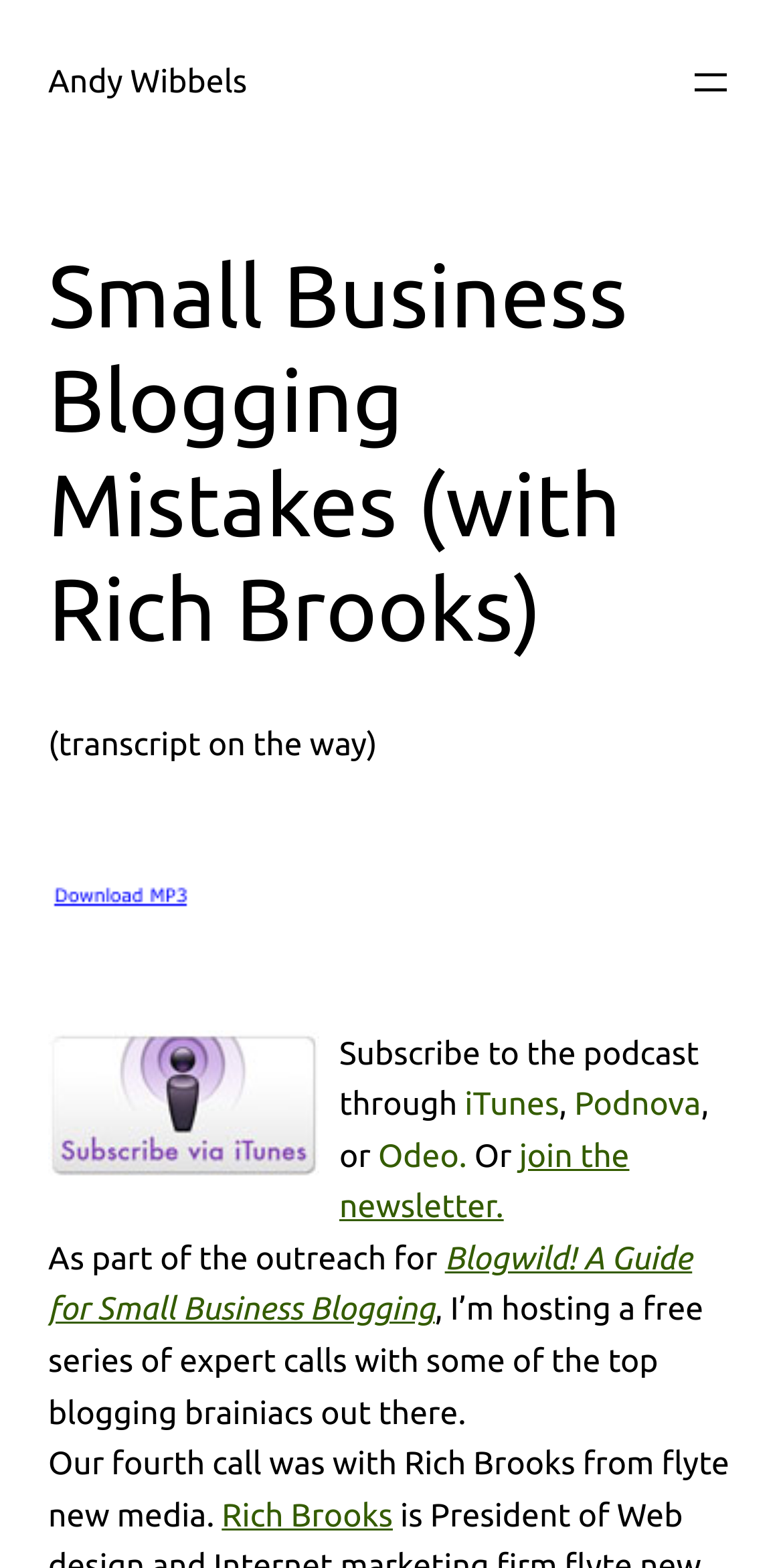Please reply with a single word or brief phrase to the question: 
What is the name of the guide mentioned in the podcast?

Blogwild!